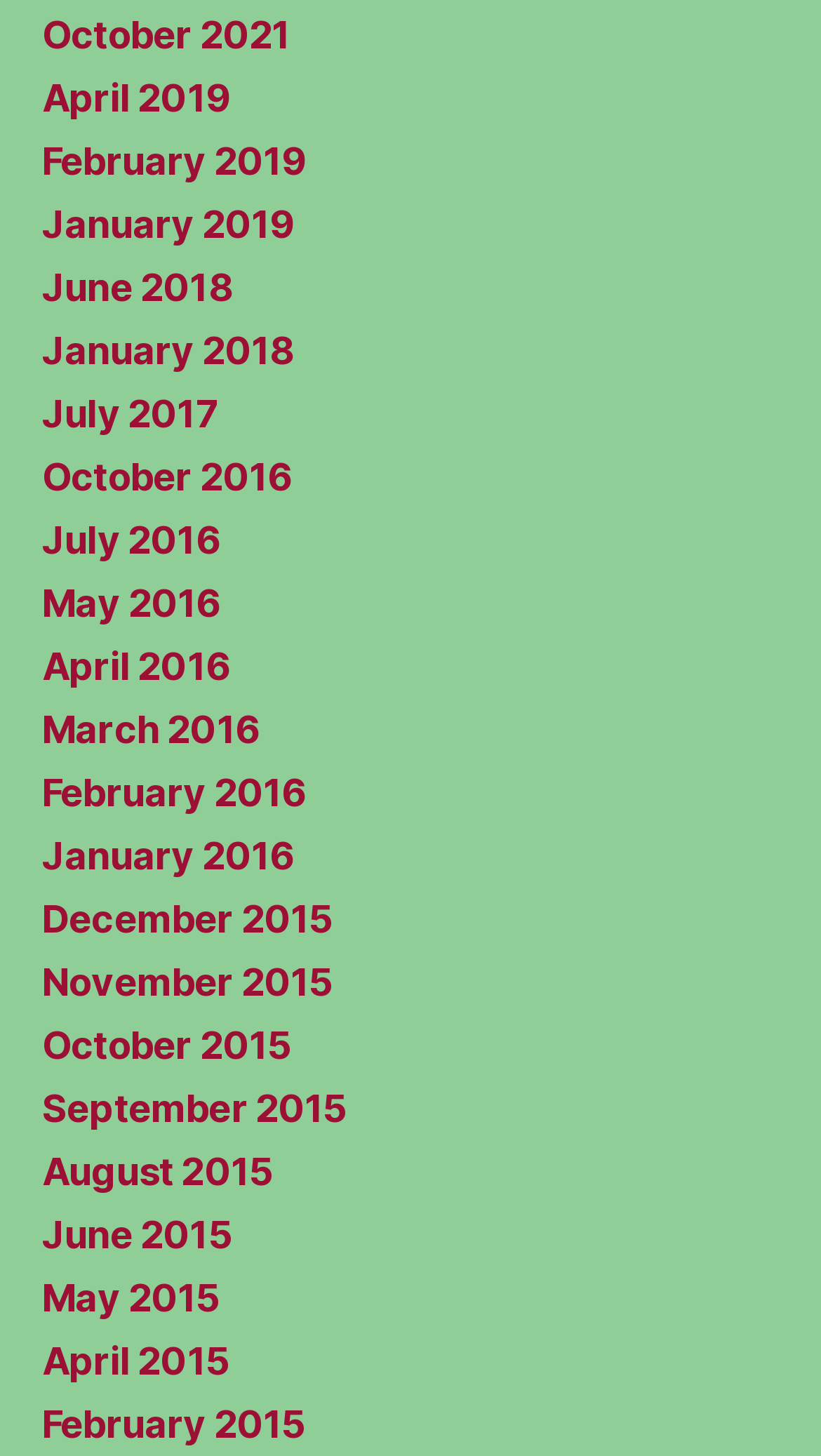Identify the bounding box coordinates of the clickable section necessary to follow the following instruction: "view April 2019". The coordinates should be presented as four float numbers from 0 to 1, i.e., [left, top, right, bottom].

[0.051, 0.052, 0.28, 0.082]